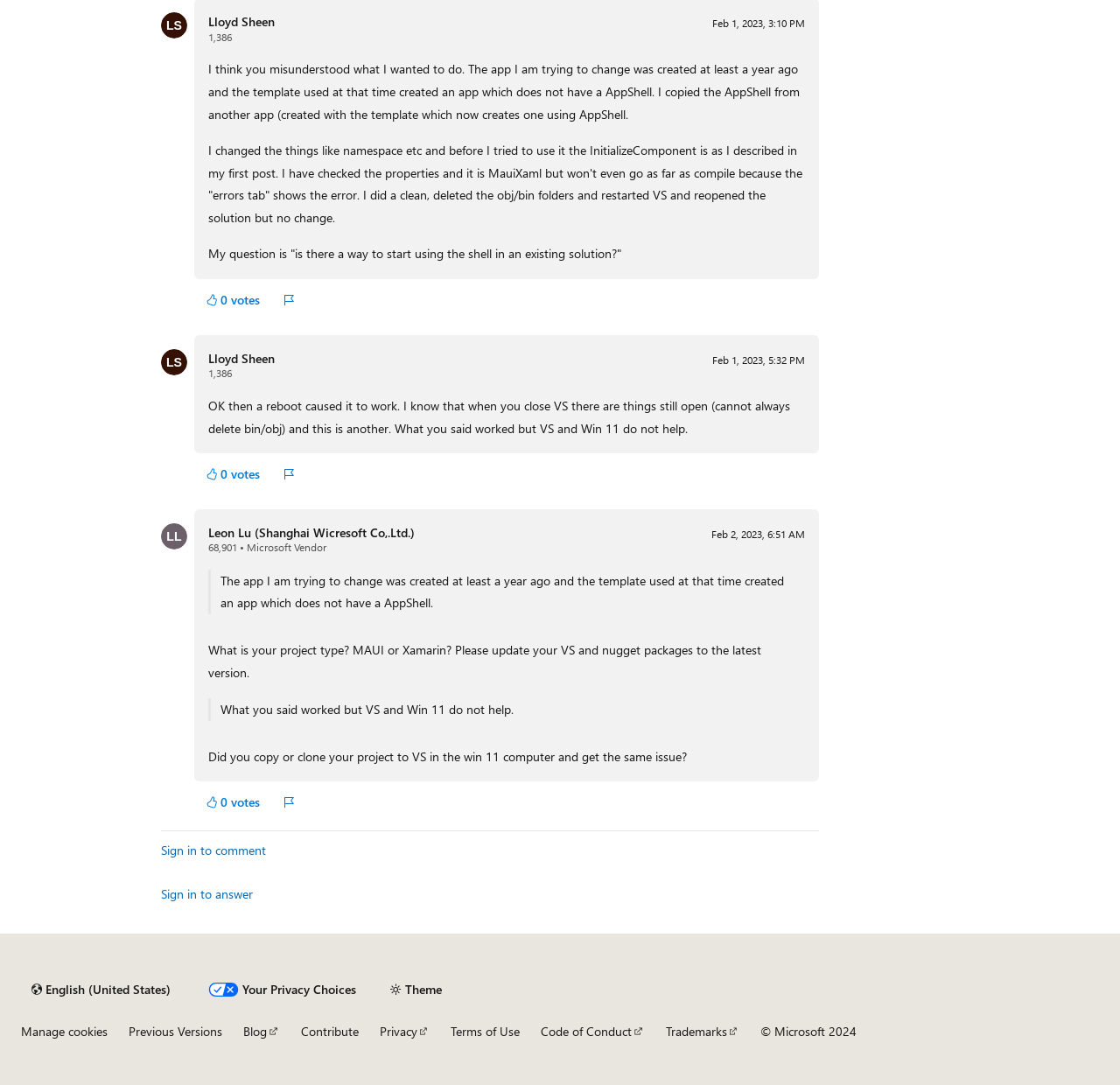Based on the element description Lloyd Sheen, identify the bounding box coordinates for the UI element. The coordinates should be in the format (top-left x, top-left y, bottom-right x, bottom-right y) and within the 0 to 1 range.

[0.186, 0.012, 0.246, 0.027]